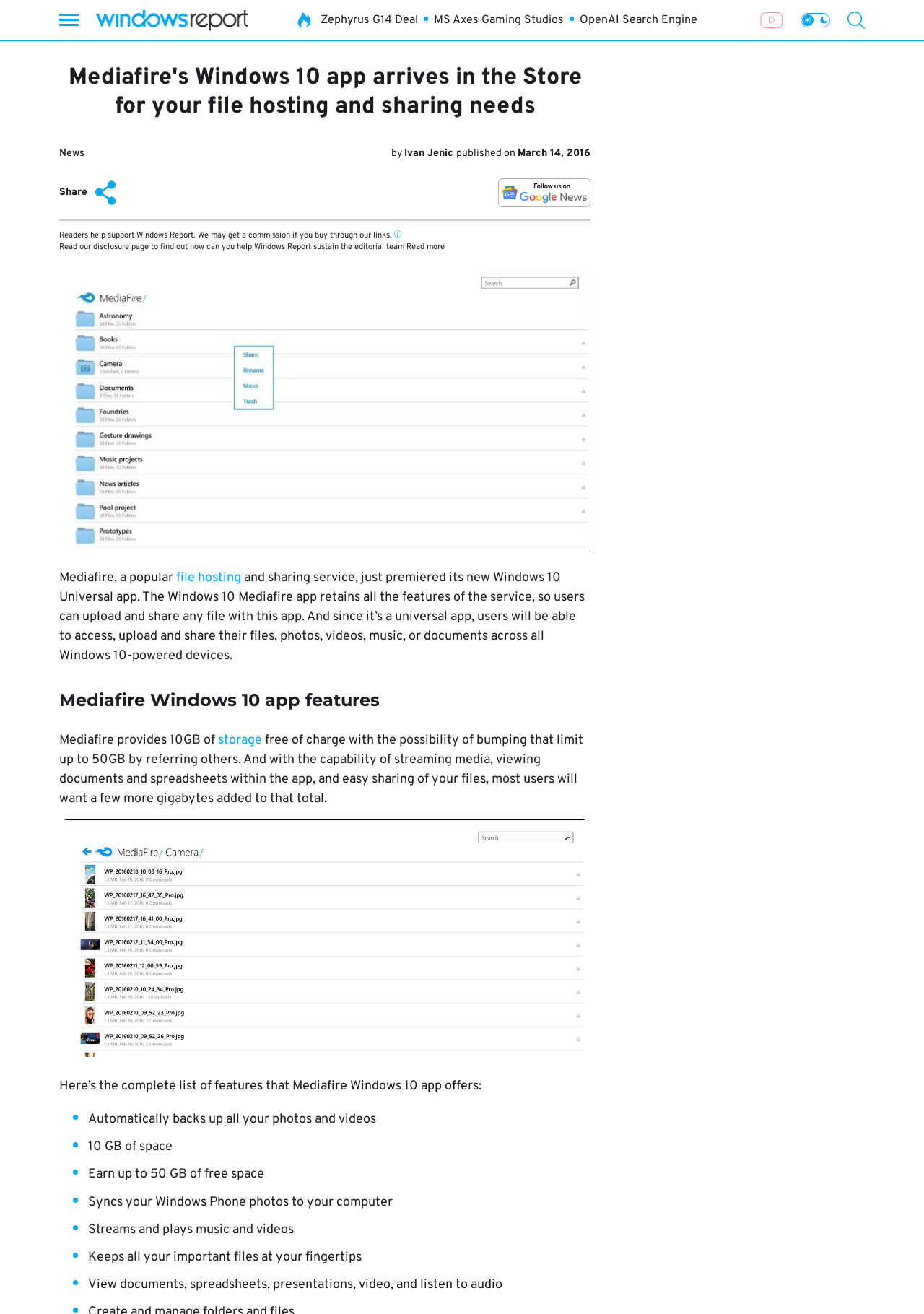Please identify the bounding box coordinates of the clickable region that I should interact with to perform the following instruction: "Share this article". The coordinates should be expressed as four float numbers between 0 and 1, i.e., [left, top, right, bottom].

[0.064, 0.135, 0.13, 0.157]